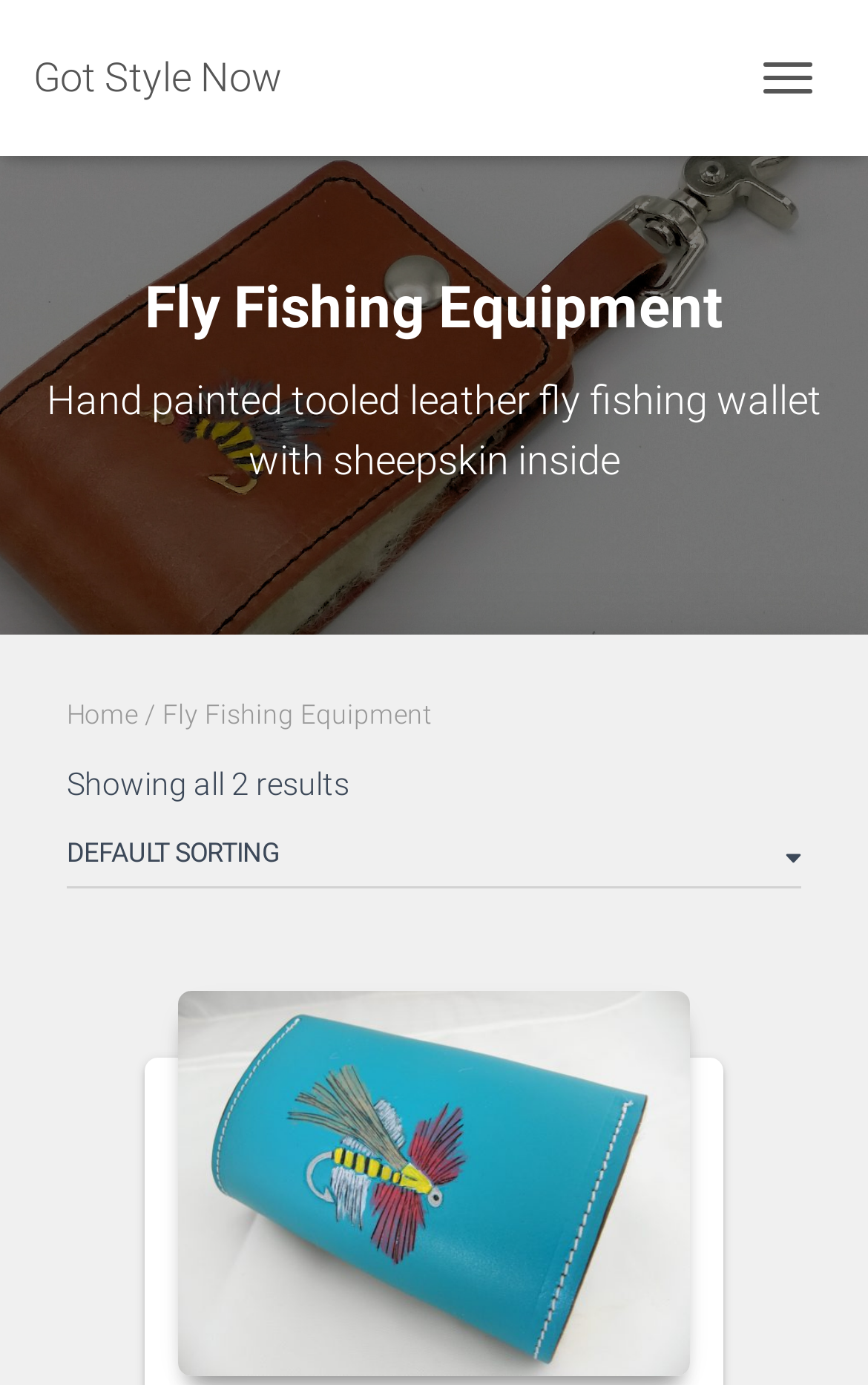Detail the various sections and features present on the webpage.

The webpage is about custom fly fishing equipment, specifically showcasing hand-painted and tooled leather fly fishing wallets with sheepskin inside. At the top left of the page, there is a link to the website's homepage, "Got Style Now", and a button to toggle navigation on the top right. 

Below the top navigation, there are two headings. The first heading, "Fly Fishing Equipment", is centered at the top of the page. The second heading, "Hand painted tooled leather fly fishing wallet with sheepskin inside", is positioned below the first heading, spanning the entire width of the page.

On the left side of the page, there is a breadcrumb navigation menu, which displays the current location as "Home / Fly Fishing Equipment". Below the breadcrumb menu, there is a text indicating that the page is showing all 2 results. 

Next to the text, there is a combobox to select the shop order. Below the combobox, there is a link to a product, "Fly Fishing Case Turquoise", which is accompanied by an image of the product. The image and link are positioned on the left side of the page, taking up about half of the page's width.